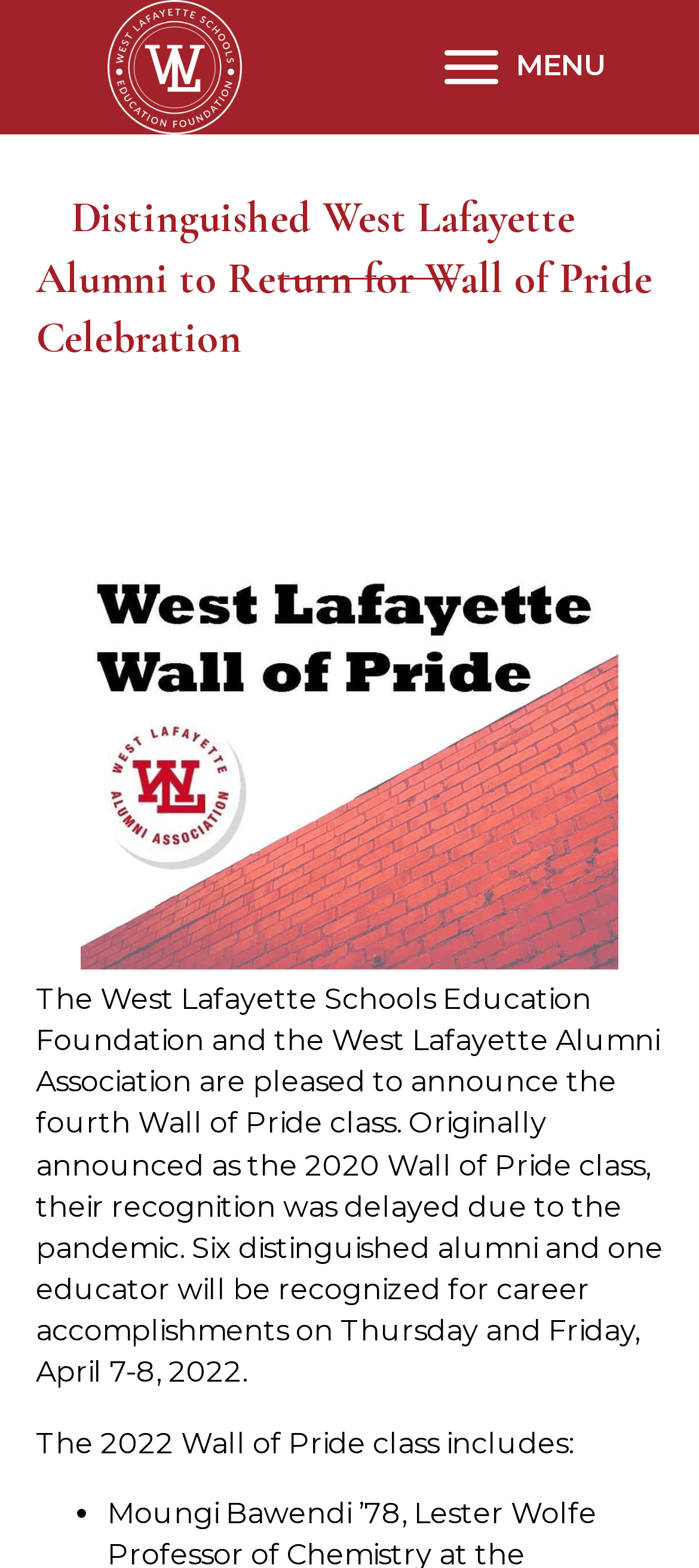Create a detailed description of the webpage's content and layout.

The webpage is announcing the fourth Wall of Pride class, a celebration organized by the West Lafayette Schools Education Foundation and the West Lafayette Alumni Association. At the top left of the page, there is a logo of WLSEF in red, accompanied by a menu button at the top right. 

Below the logo, there is a heading that reads "Distinguished West Lafayette Alumni to Return for Wall of Pride Celebration". Underneath the heading, there is a link to "Wall of Pride" with an associated image. 

The main content of the page is a paragraph of text that explains the purpose of the Wall of Pride class, which was originally announced in 2020 but delayed due to the pandemic. The text also mentions that six distinguished alumni and one educator will be recognized for their career accomplishments on April 7-8, 2022.

Following the introductory paragraph, there is a subheading that reads "The 2022 Wall of Pride class includes:". This is followed by a list, indicated by a bullet point, but the list items are not specified in the provided accessibility tree.